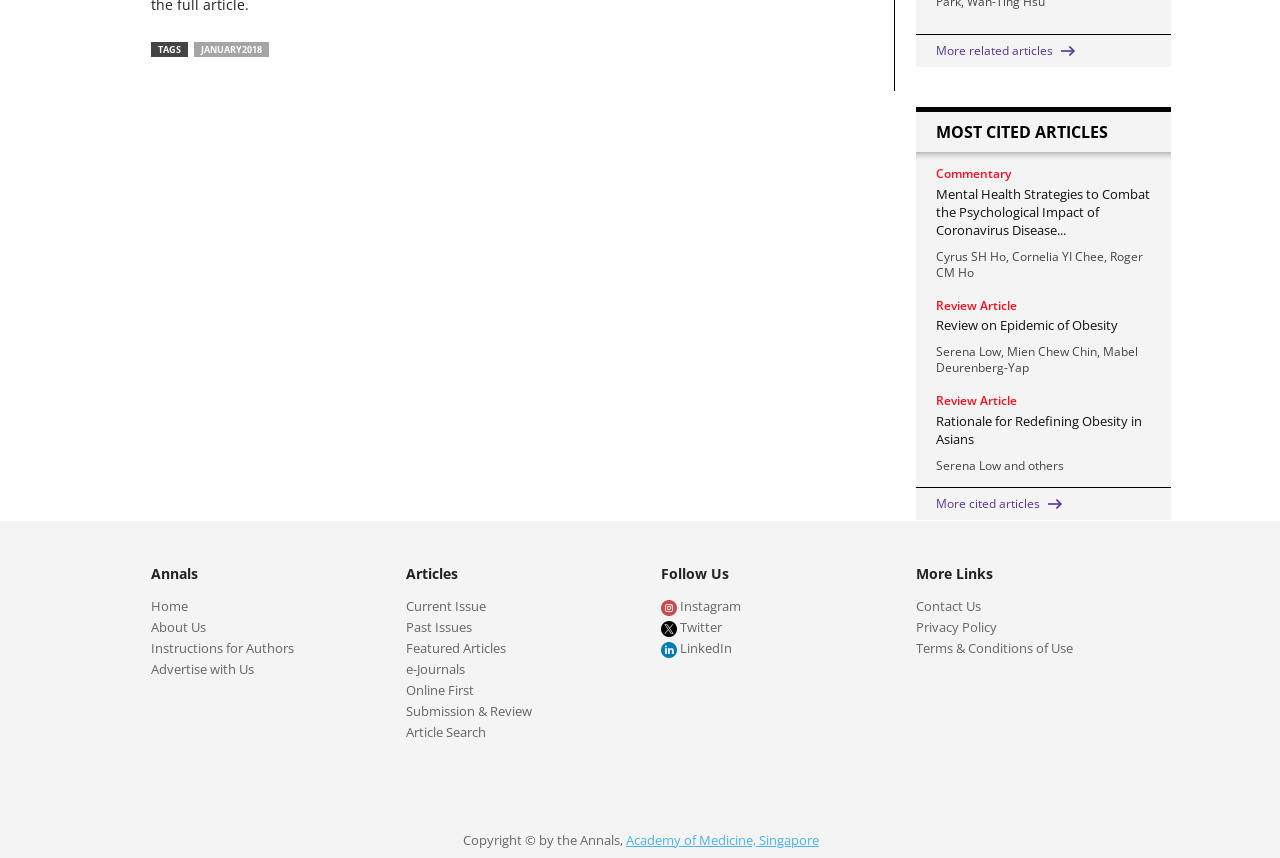From the element description: "Twitter", extract the bounding box coordinates of the UI element. The coordinates should be expressed as four float numbers between 0 and 1, in the order [left, top, right, bottom].

[0.516, 0.74, 0.564, 0.761]